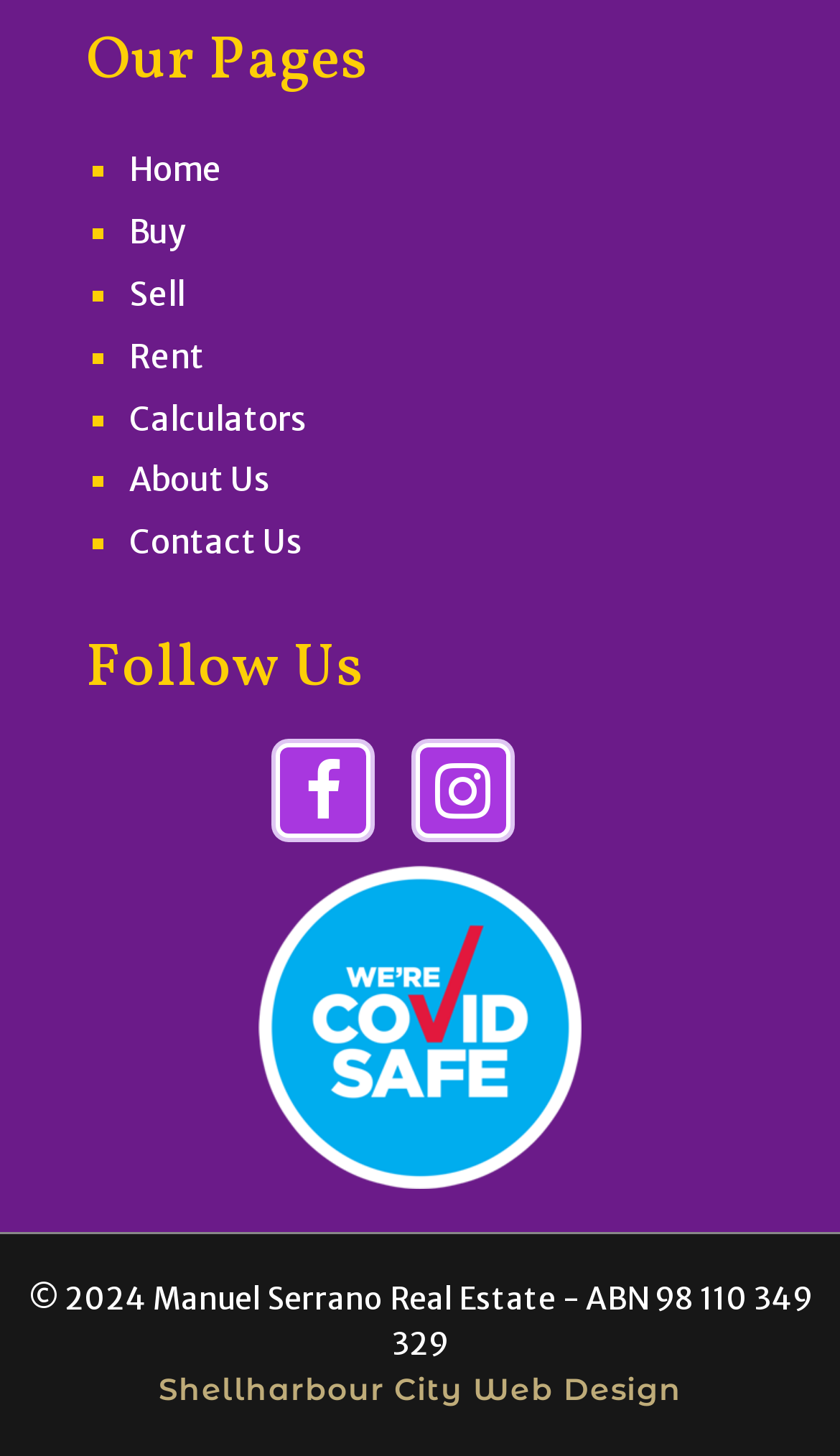Could you provide the bounding box coordinates for the portion of the screen to click to complete this instruction: "Follow on Facebook"?

[0.333, 0.537, 0.436, 0.565]